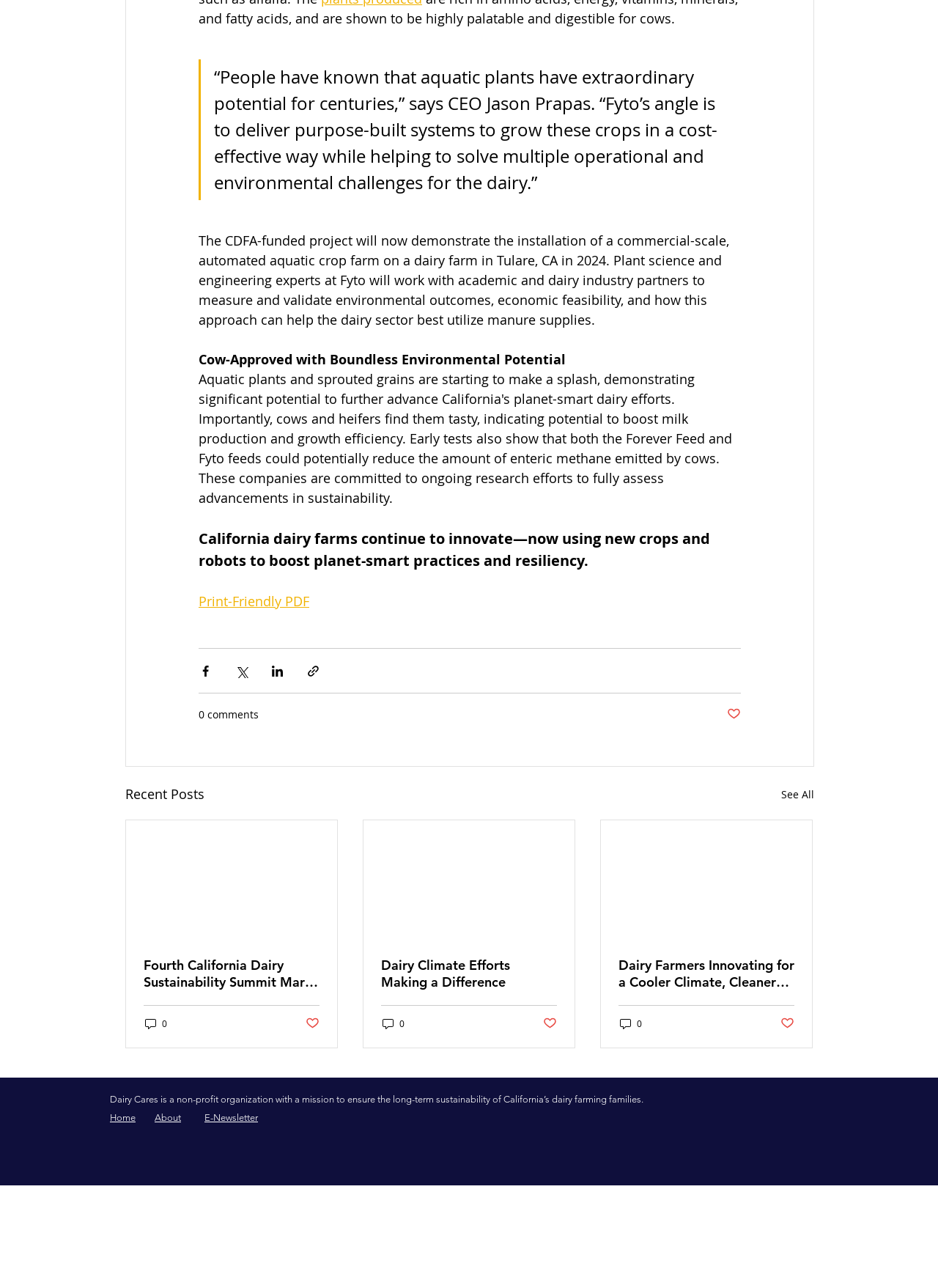What is the purpose of Fyto's systems?
Please use the image to deliver a detailed and complete answer.

According to the article, Fyto's angle is to deliver purpose-built systems to grow aquatic crops in a cost-effective way while helping to solve multiple operational and environmental challenges for the dairy.